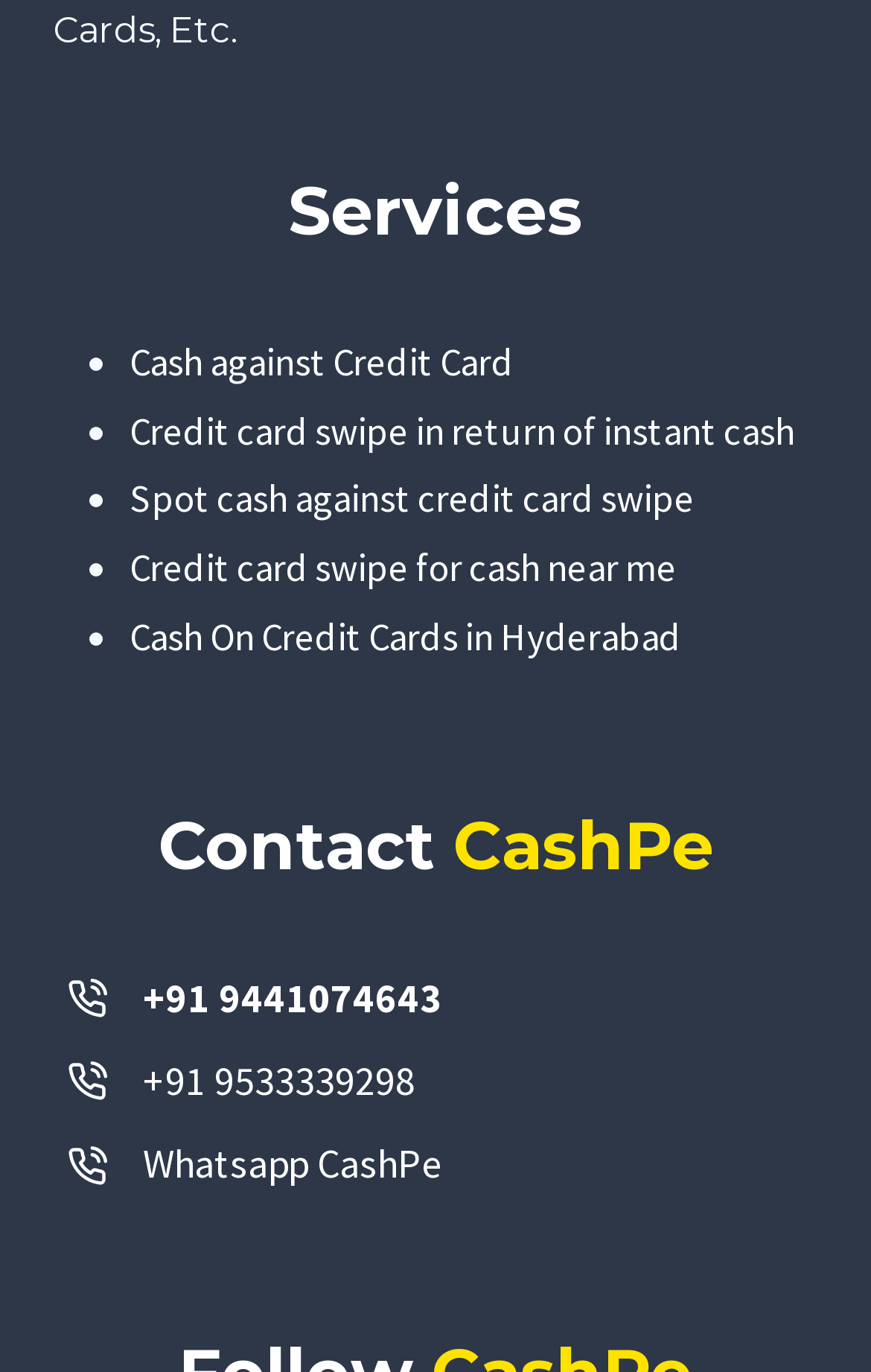What services are offered?
Answer the question based on the image using a single word or a brief phrase.

Cash against credit card